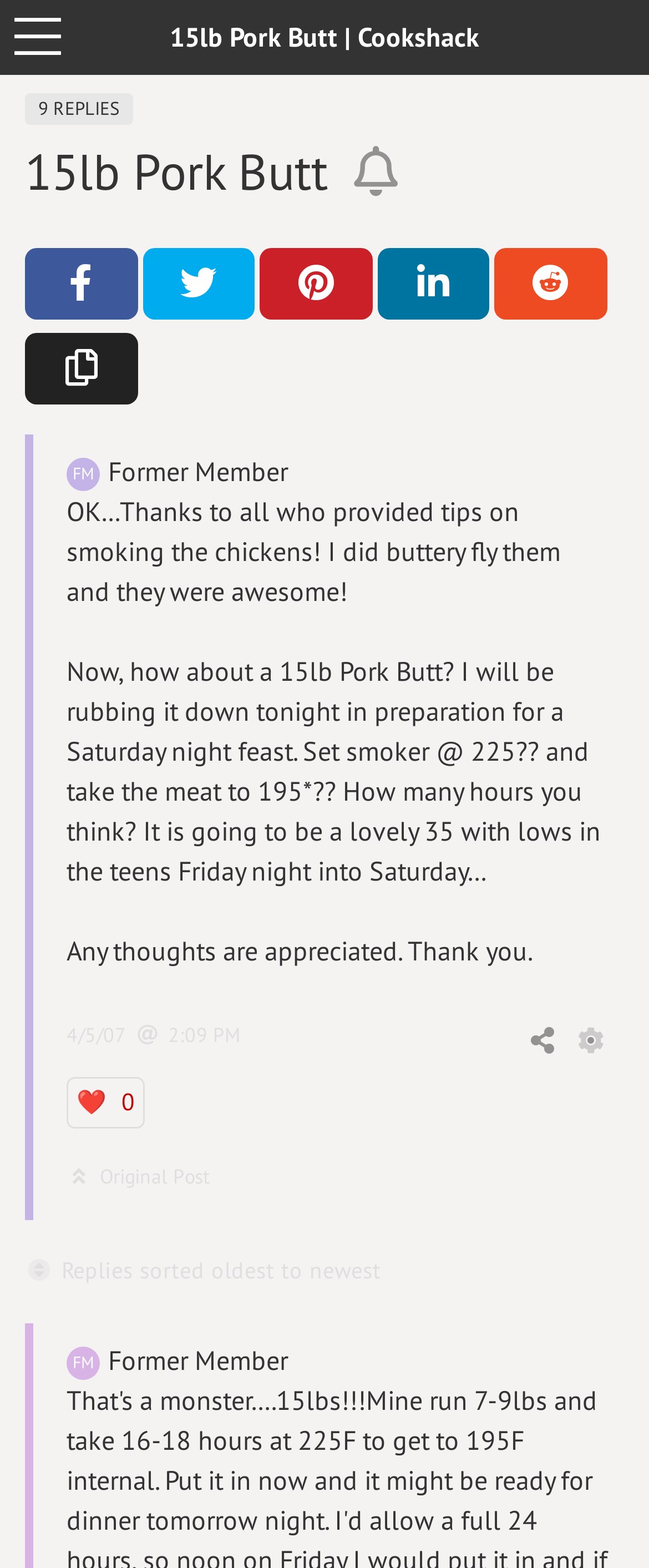Pinpoint the bounding box coordinates of the clickable area necessary to execute the following instruction: "Click the 'More Options' link". The coordinates should be given as four float numbers between 0 and 1, namely [left, top, right, bottom].

[0.0, 0.0, 0.115, 0.048]